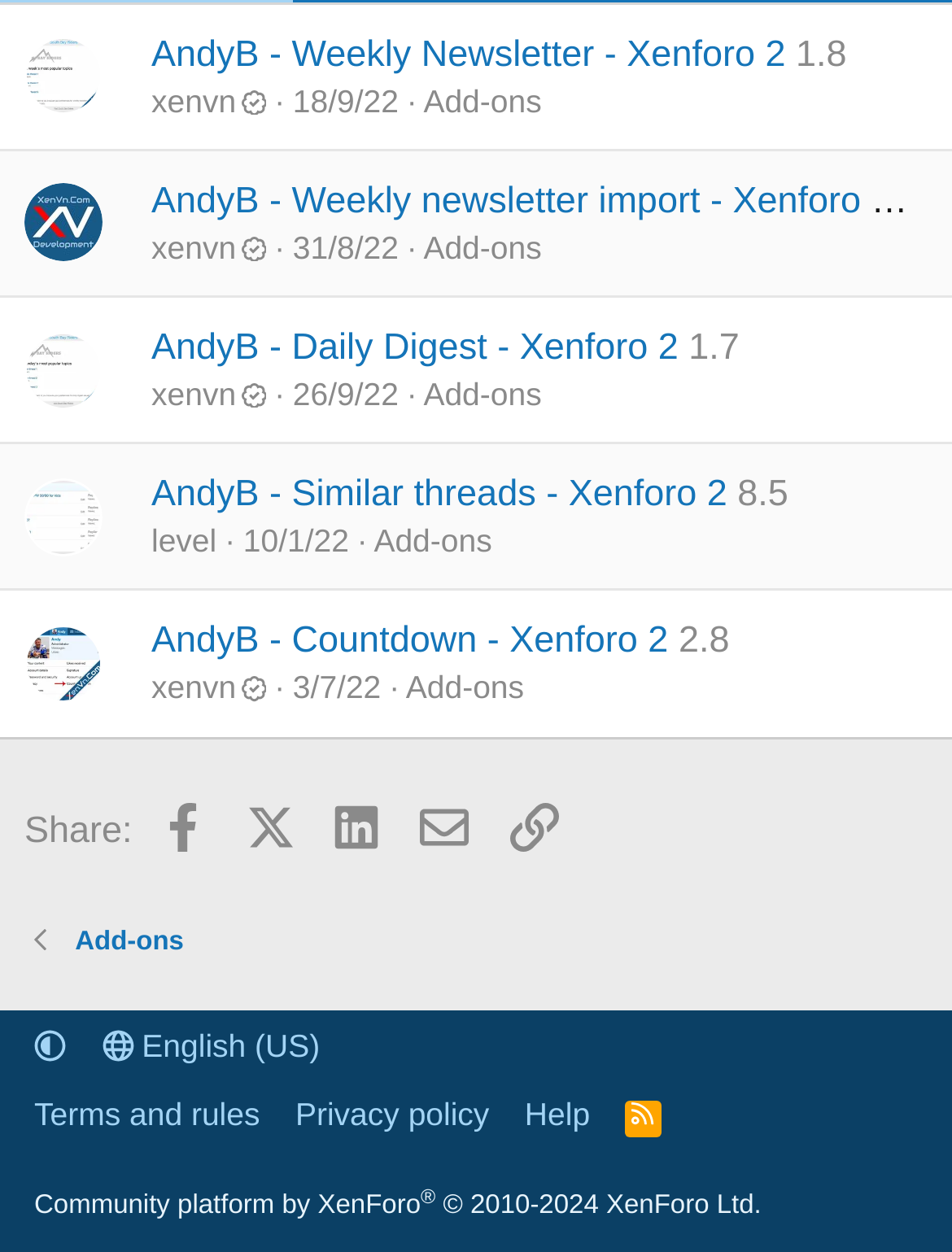Please answer the following question using a single word or phrase: 
What is the name of the platform that powers this community?

XenForo